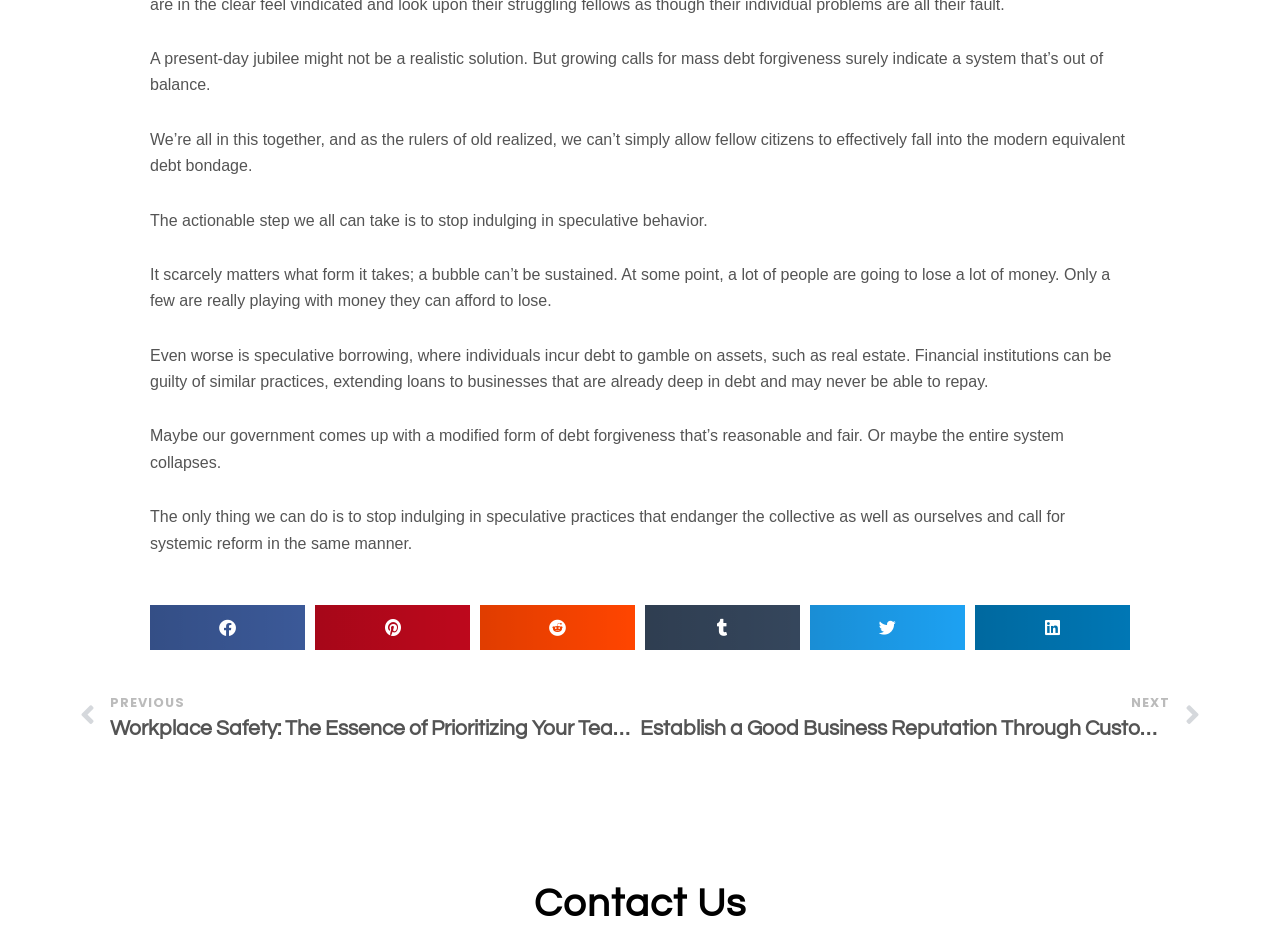What is the heading at the very bottom?
Can you give a detailed and elaborate answer to the question?

The heading at the very bottom of the webpage is 'Contact Us', which likely leads to a page where users can get in touch with the website or organization.